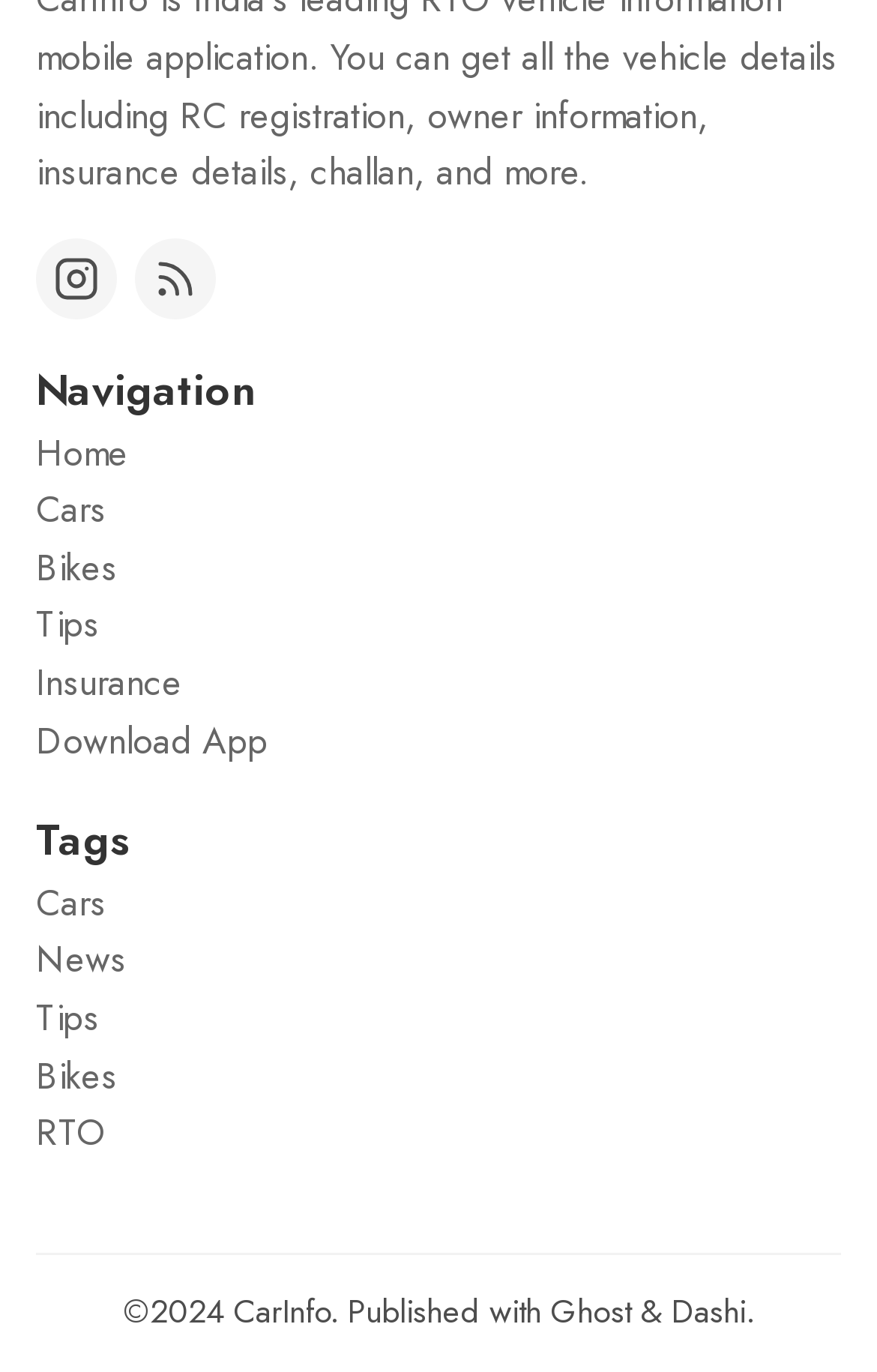What is the first menu item?
Look at the image and answer the question using a single word or phrase.

Home